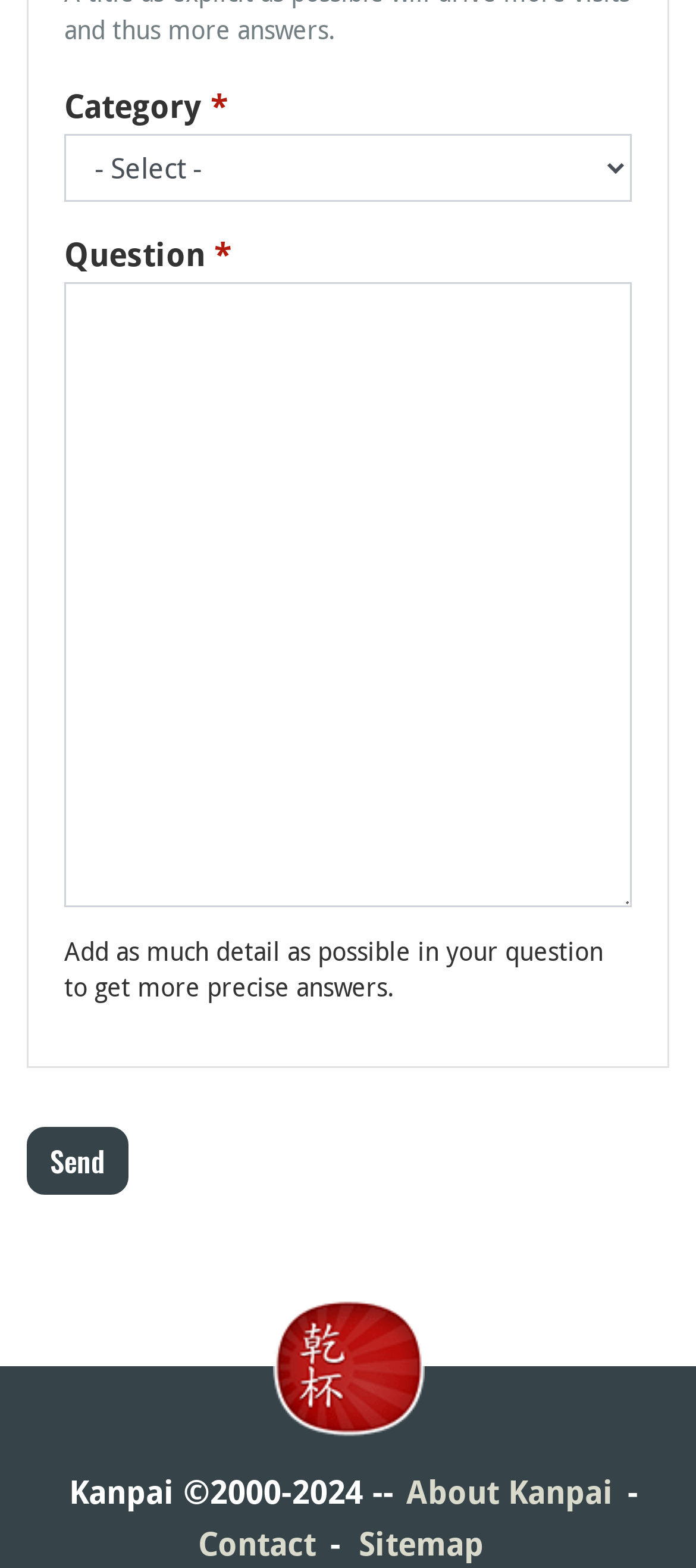What is the purpose of the text below the question input field?
Answer the question with as much detail as you can, using the image as a reference.

The text 'Add as much detail as possible in your question to get more precise answers.' is provided below the question input field to guide users on how to formulate their questions to get better responses.